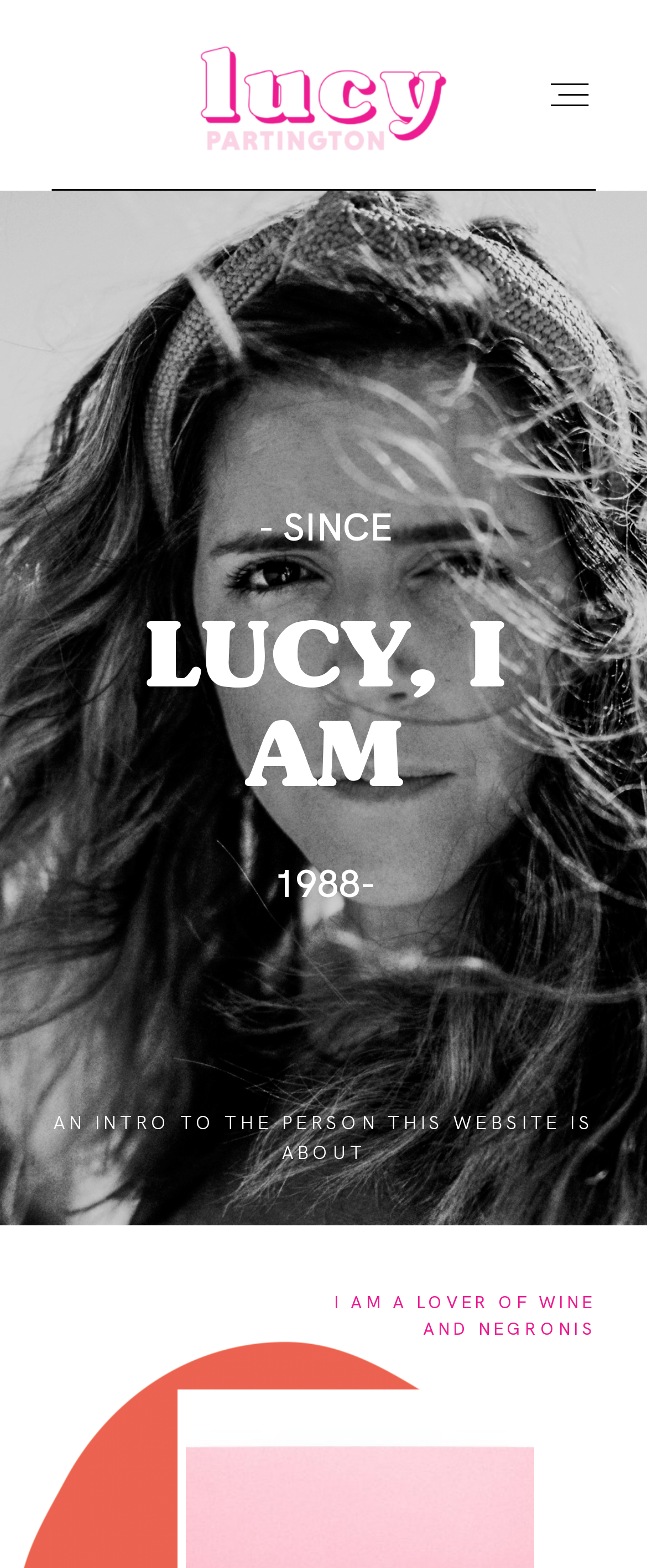Predict the bounding box for the UI component with the following description: "CONTACT".

[0.083, 0.318, 0.917, 0.375]